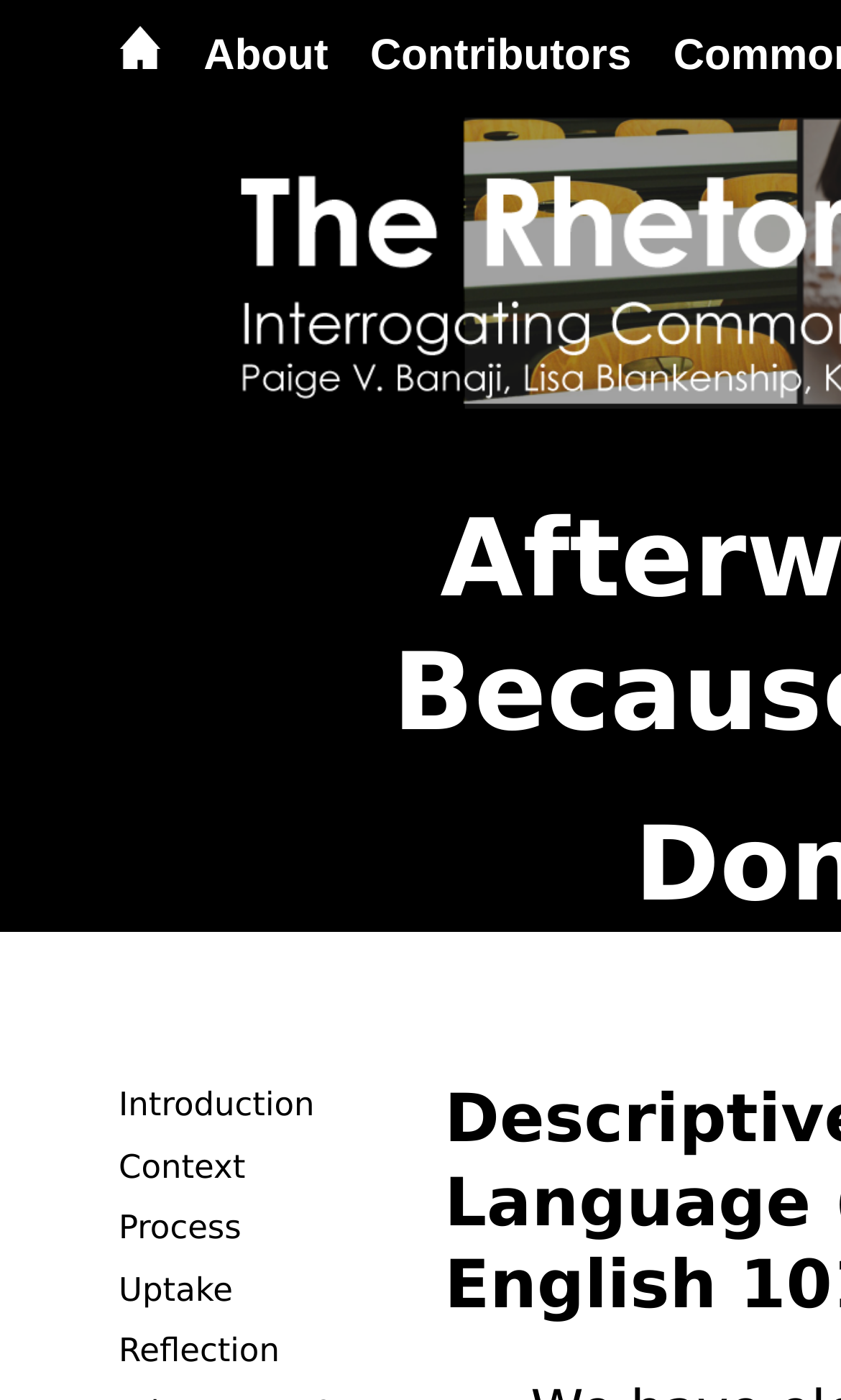Please reply to the following question using a single word or phrase: 
What is the purpose of the image?

Home button